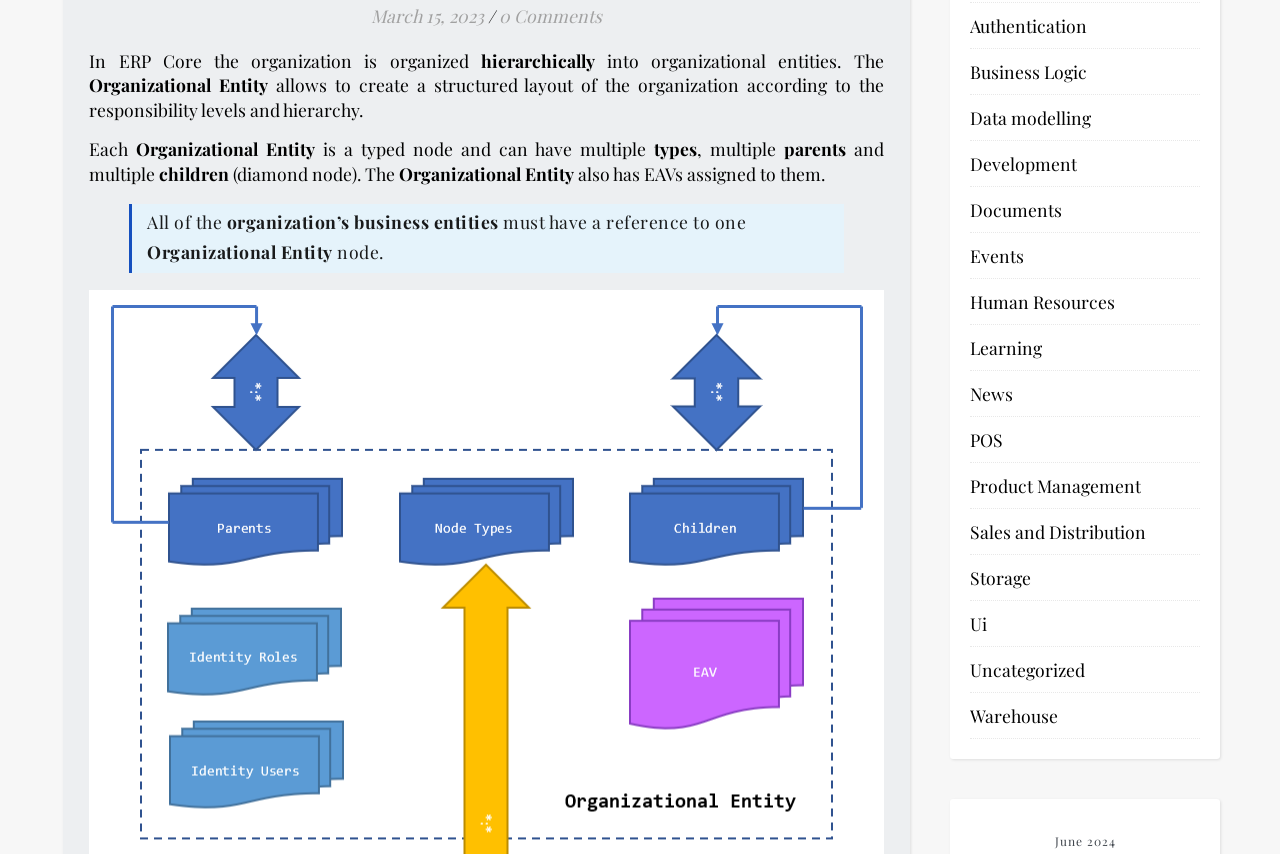Locate the bounding box of the UI element based on this description: "Ui". Provide four float numbers between 0 and 1 as [left, top, right, bottom].

[0.758, 0.704, 0.771, 0.756]